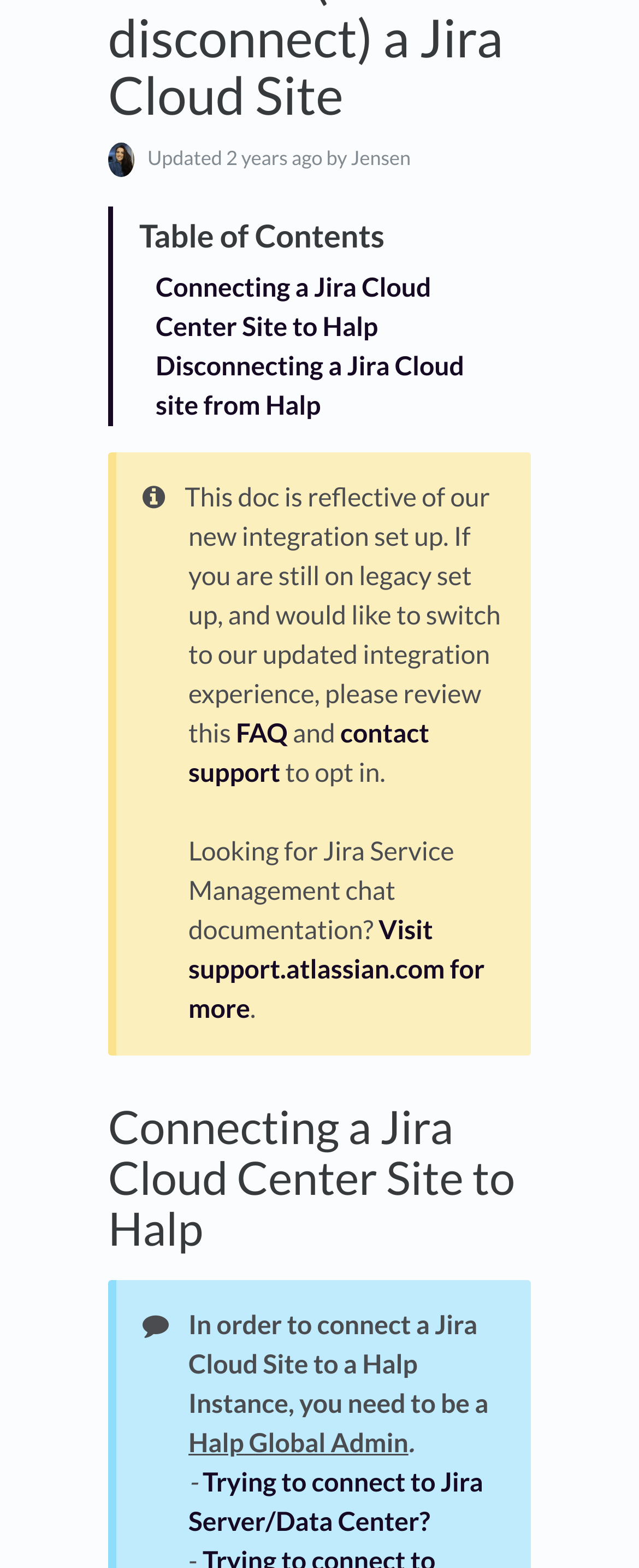Find the bounding box coordinates for the HTML element specified by: "Visit support.atlassian.com for more".

[0.295, 0.584, 0.758, 0.654]